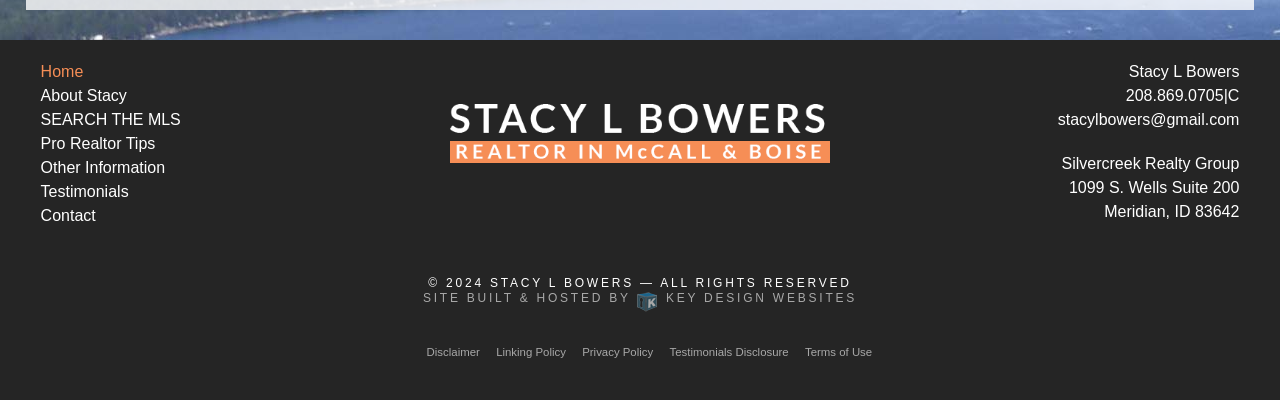Locate the bounding box of the user interface element based on this description: "Home".

[0.032, 0.151, 0.328, 0.211]